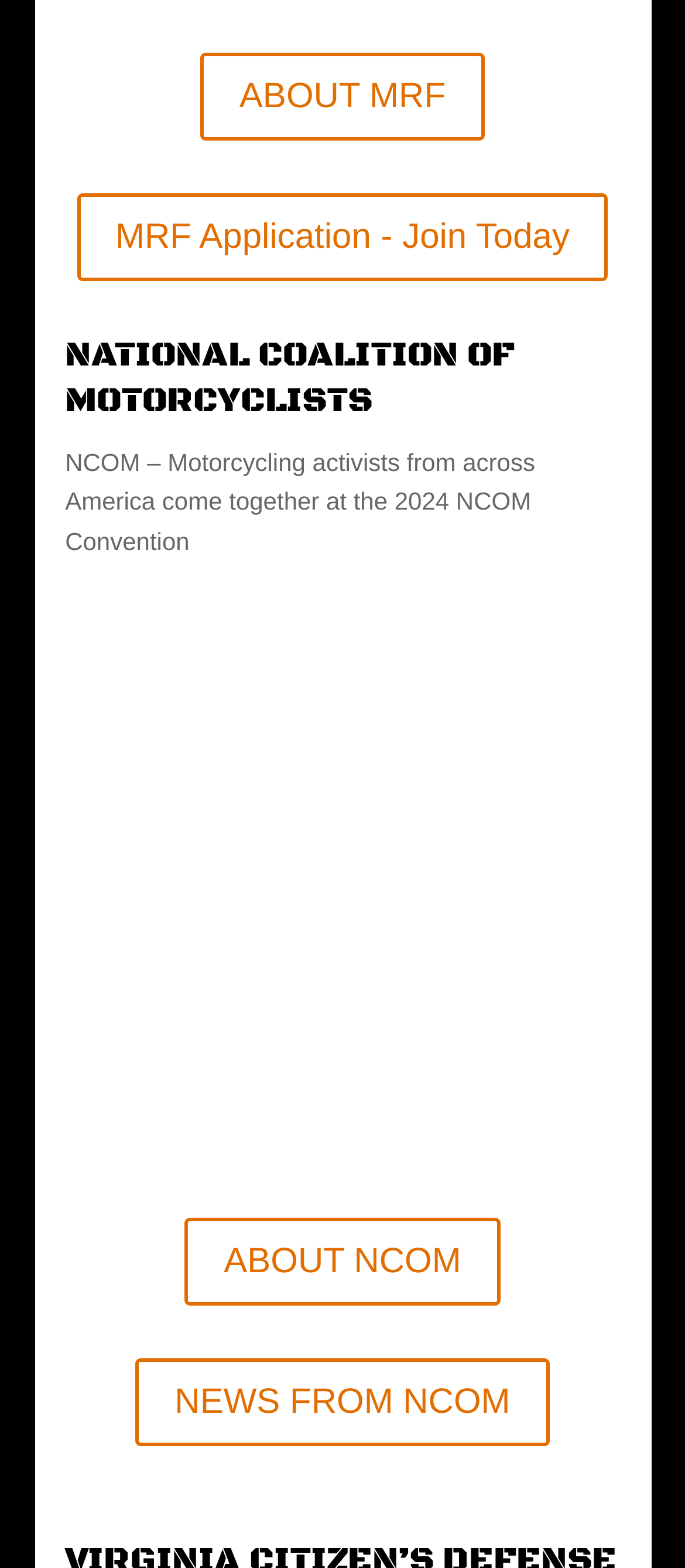What is the purpose of the MRF Application?
From the details in the image, answer the question comprehensively.

I inferred the answer by looking at the link text 'MRF Application - Join Today 5', which suggests that the purpose of the MRF Application is to allow users to join something, likely a membership or organization.